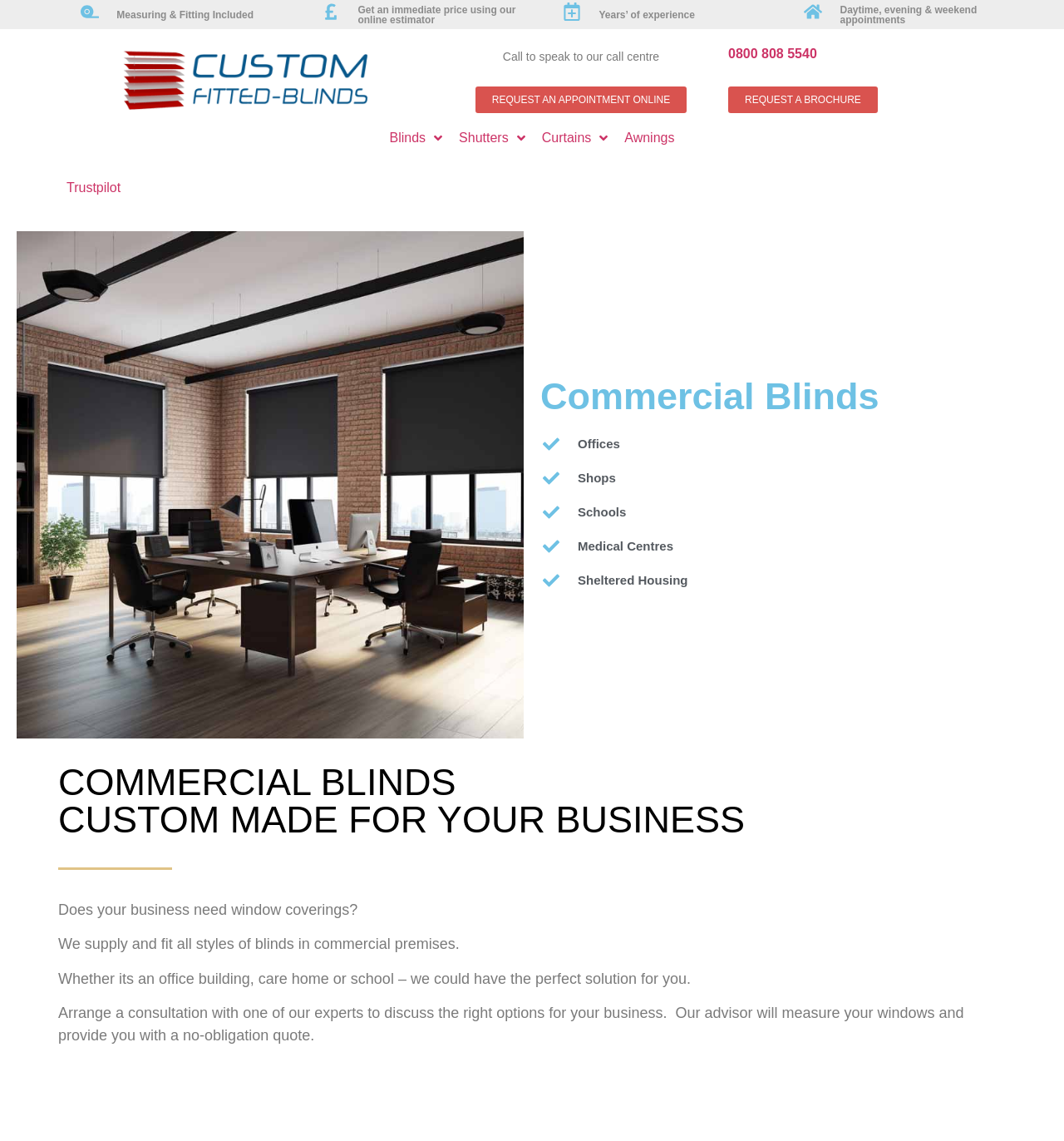What is the purpose of the consultation with their experts?
Based on the screenshot, give a detailed explanation to answer the question.

The purpose of the consultation with their experts can be found in the bottom section of the webpage, where it is stated that 'Arrange a consultation with one of our experts to discuss the right options for your business'.